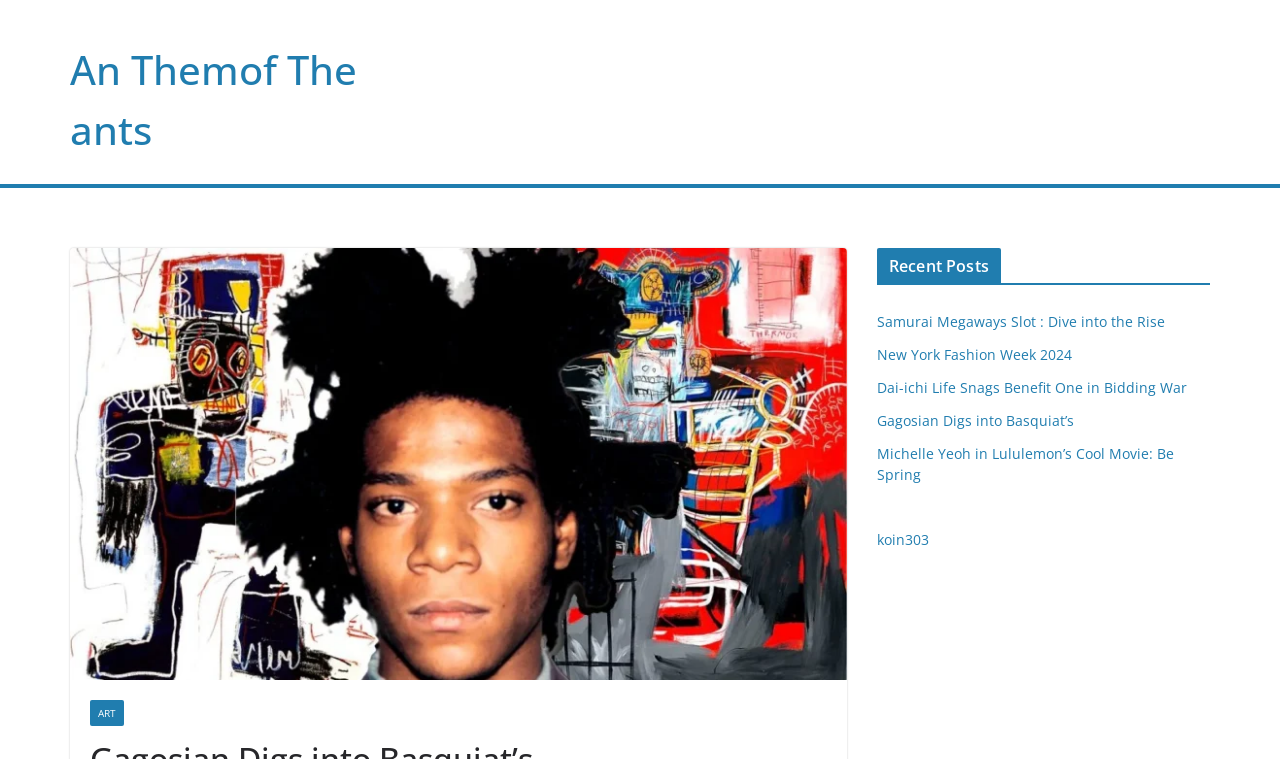Give a detailed account of the webpage's layout and content.

The webpage appears to be an article or blog post about Larry Gagosian, a prominent figure in the art world. At the top of the page, there is a heading that reads "An Themof The ants" with a link to the same title. Below this heading, there is a link to the category "ART" located at the bottom of the page.

On the right side of the page, there is a section with a heading "Recent Posts" that lists five links to different articles. The first link is to an article about a slot game, "Samurai Megaways Slot : Dive into the Rise". The second link is to an article about "New York Fashion Week 2024". The third link is to an article about a business deal, "Dai-ichi Life Snags Benefit One in Bidding War". The fourth link is to an article about Gagosian's interest in Basquiat's art, "Gagosian Digs into Basquiat’s". The fifth link is to an article about Michelle Yeoh's advertisement for Lululemon, "Michelle Yeoh in Lululemon’s Cool Movie: Be Spring".

Below the "Recent Posts" section, there is another section with a single link to "koin303".